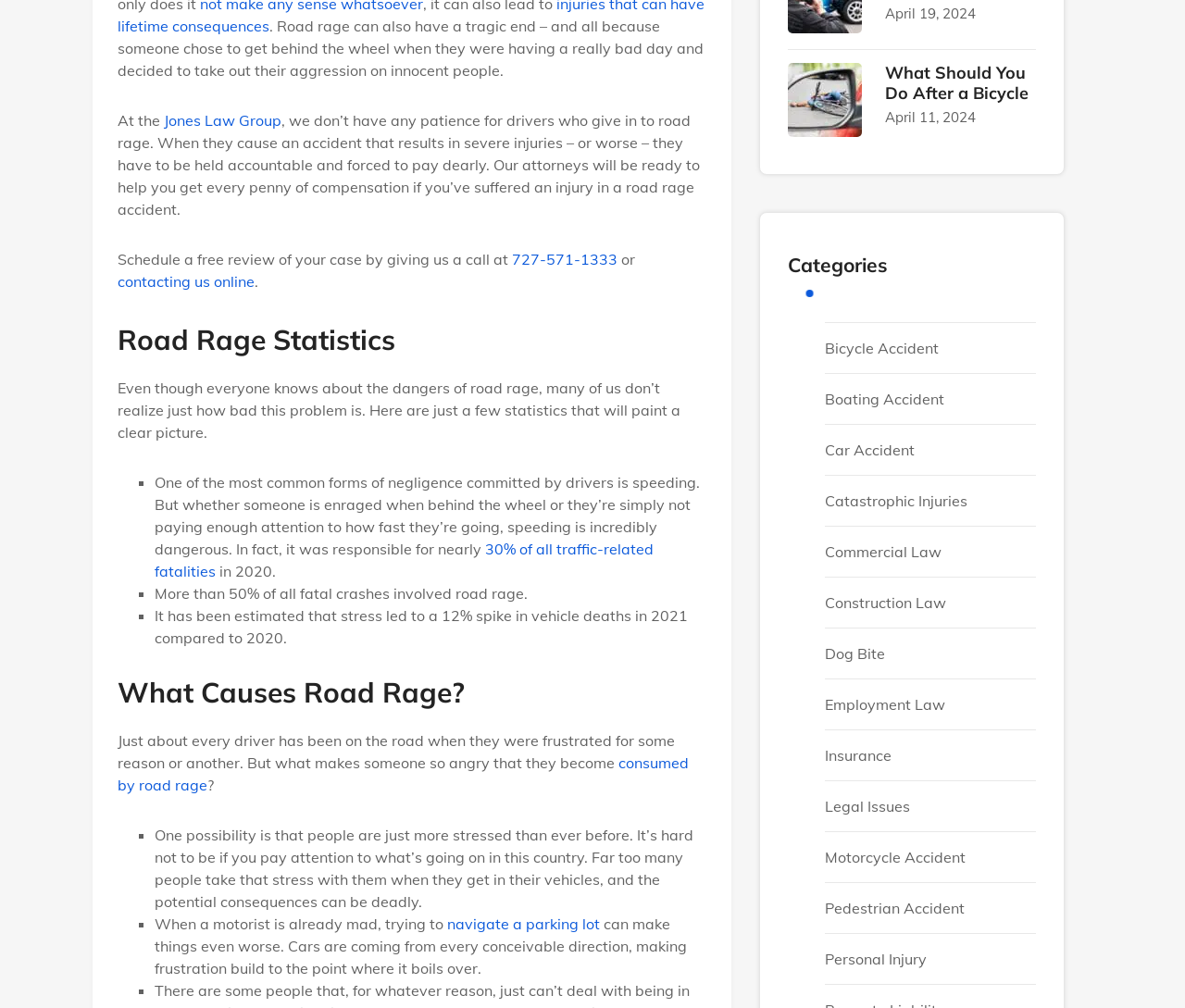Please find the bounding box coordinates of the element that must be clicked to perform the given instruction: "Call the phone number". The coordinates should be four float numbers from 0 to 1, i.e., [left, top, right, bottom].

[0.432, 0.248, 0.521, 0.266]